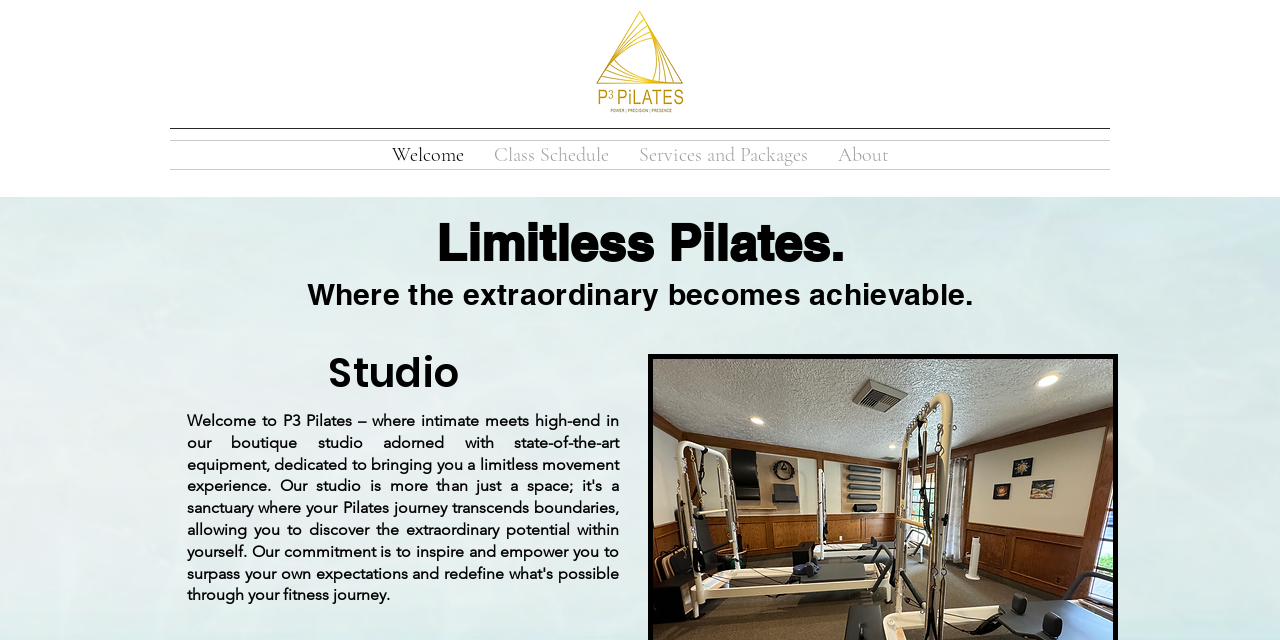How many navigation links are there?
Look at the screenshot and respond with one word or a short phrase.

4